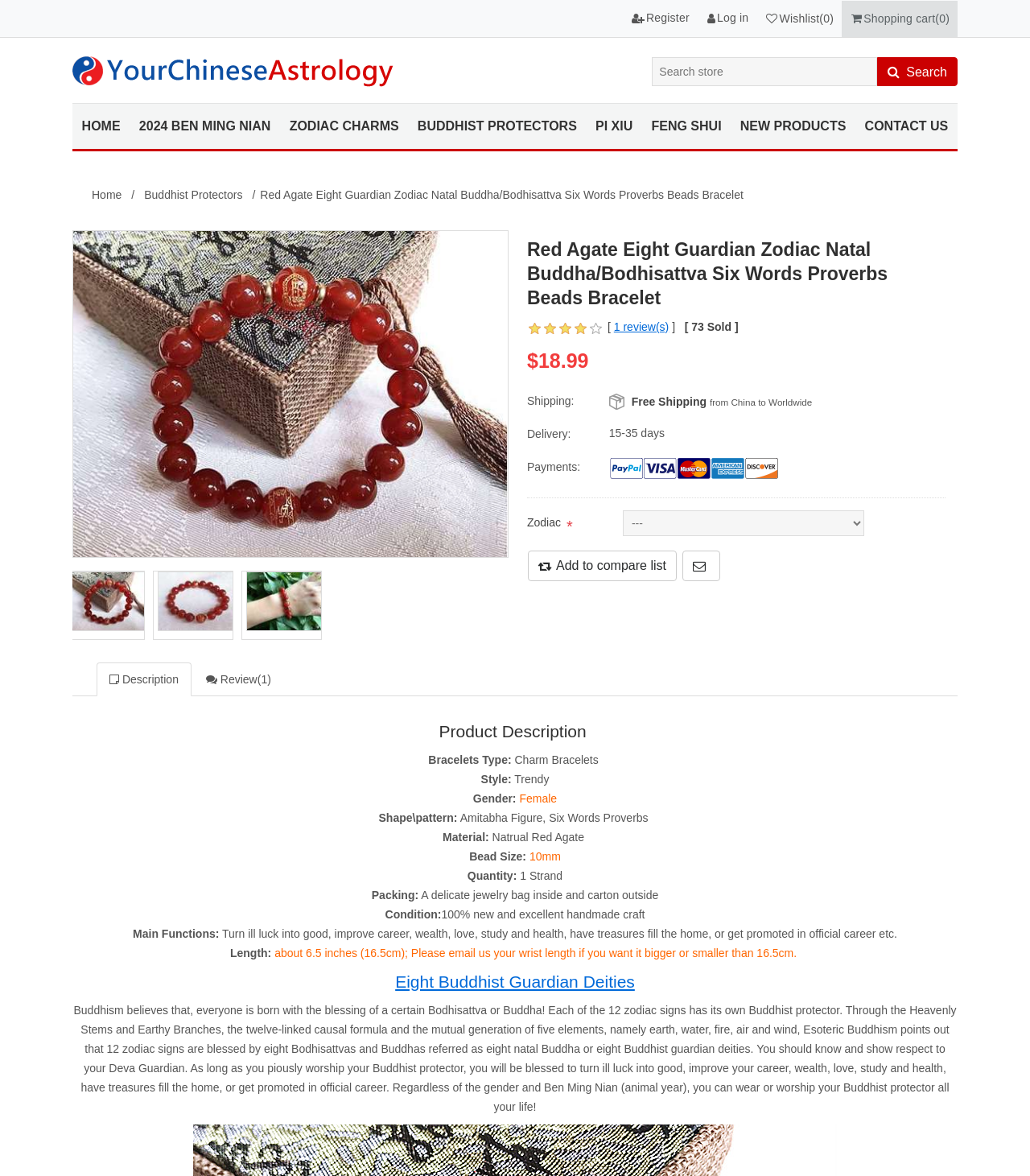Given the element description Feng Shui, specify the bounding box coordinates of the corresponding UI element in the format (top-left x, top-left y, bottom-right x, bottom-right y). All values must be between 0 and 1.

[0.625, 0.088, 0.708, 0.127]